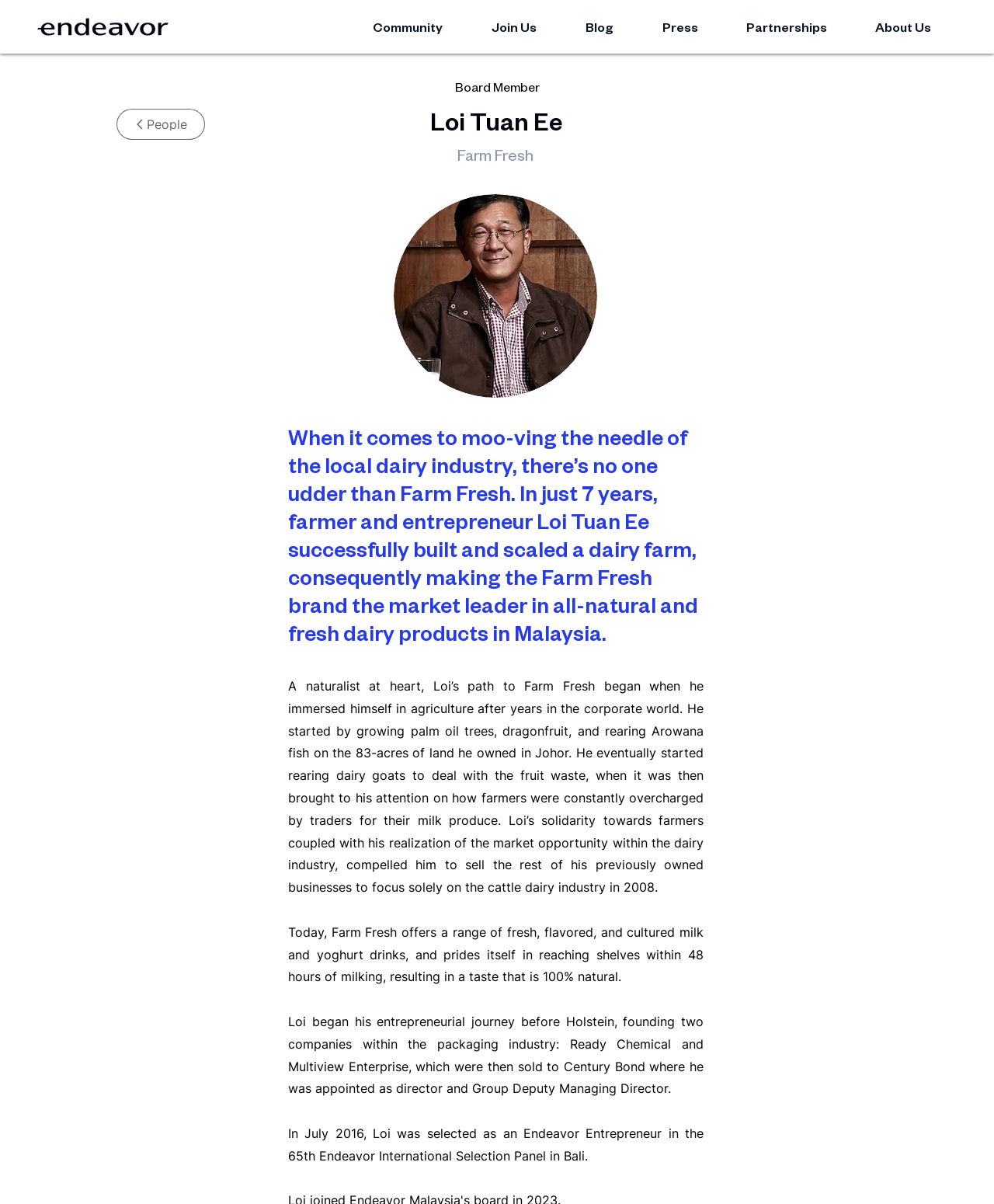Please identify the bounding box coordinates of the element that needs to be clicked to execute the following command: "View Loi Tuan Ee's profile picture". Provide the bounding box using four float numbers between 0 and 1, formatted as [left, top, right, bottom].

[0.396, 0.161, 0.601, 0.33]